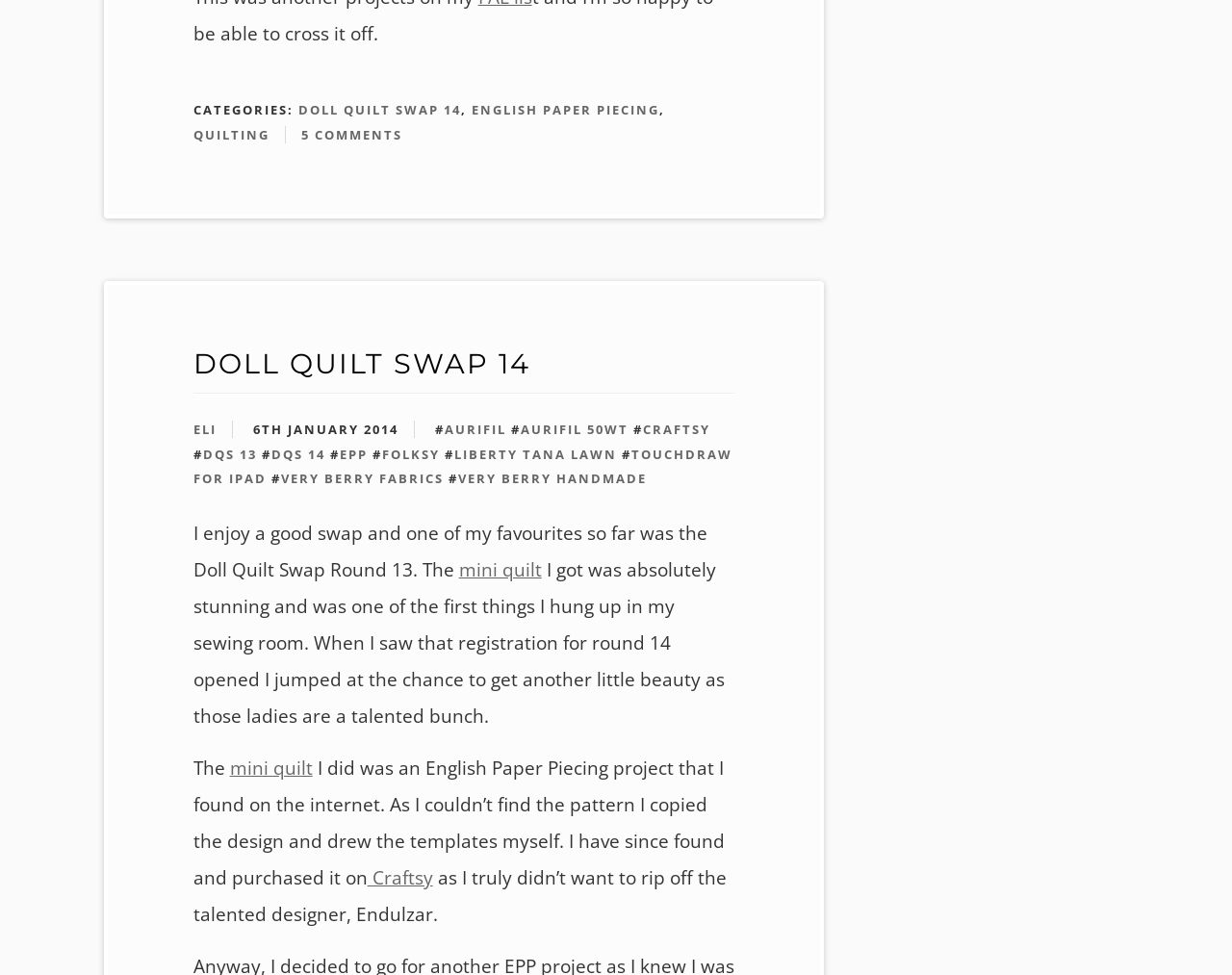What is the platform where the pattern was purchased?
Using the image as a reference, answer with just one word or a short phrase.

Craftsy